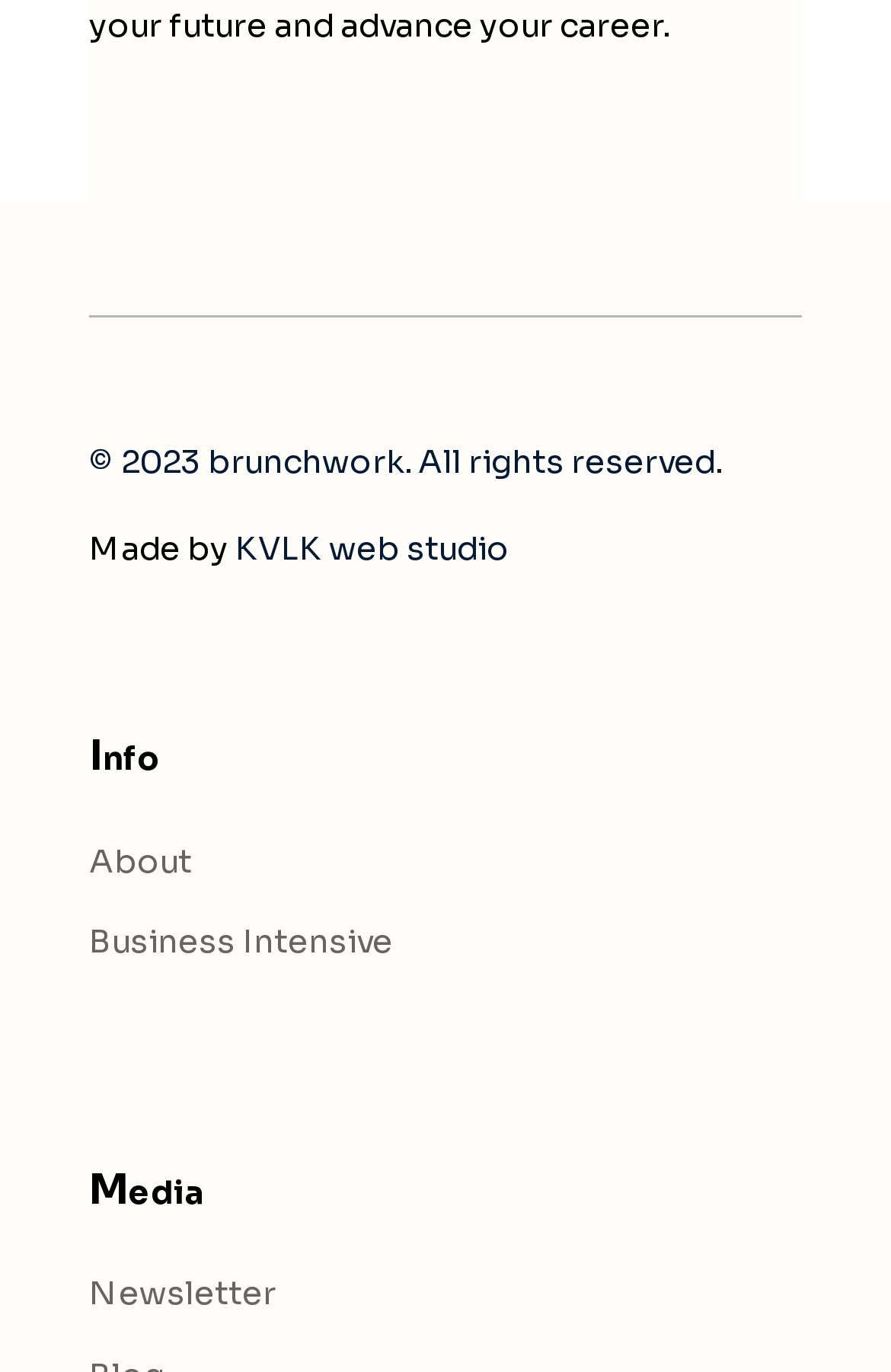Identify the bounding box coordinates for the UI element described as follows: KVLK web studio. Use the format (top-left x, top-left y, bottom-right x, bottom-right y) and ensure all values are floating point numbers between 0 and 1.

[0.264, 0.384, 0.572, 0.414]